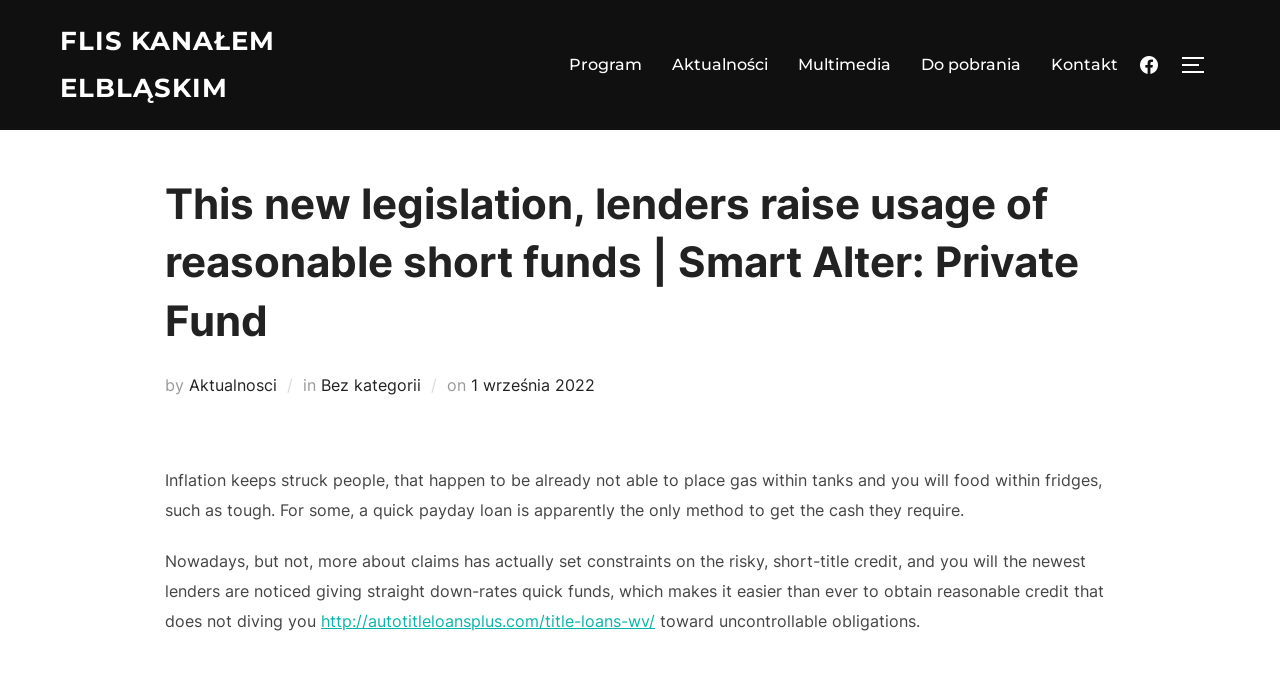Determine the bounding box for the HTML element described here: "Flis kanałem Elbląskim". The coordinates should be given as [left, top, right, bottom] with each number being a float between 0 and 1.

[0.047, 0.026, 0.32, 0.164]